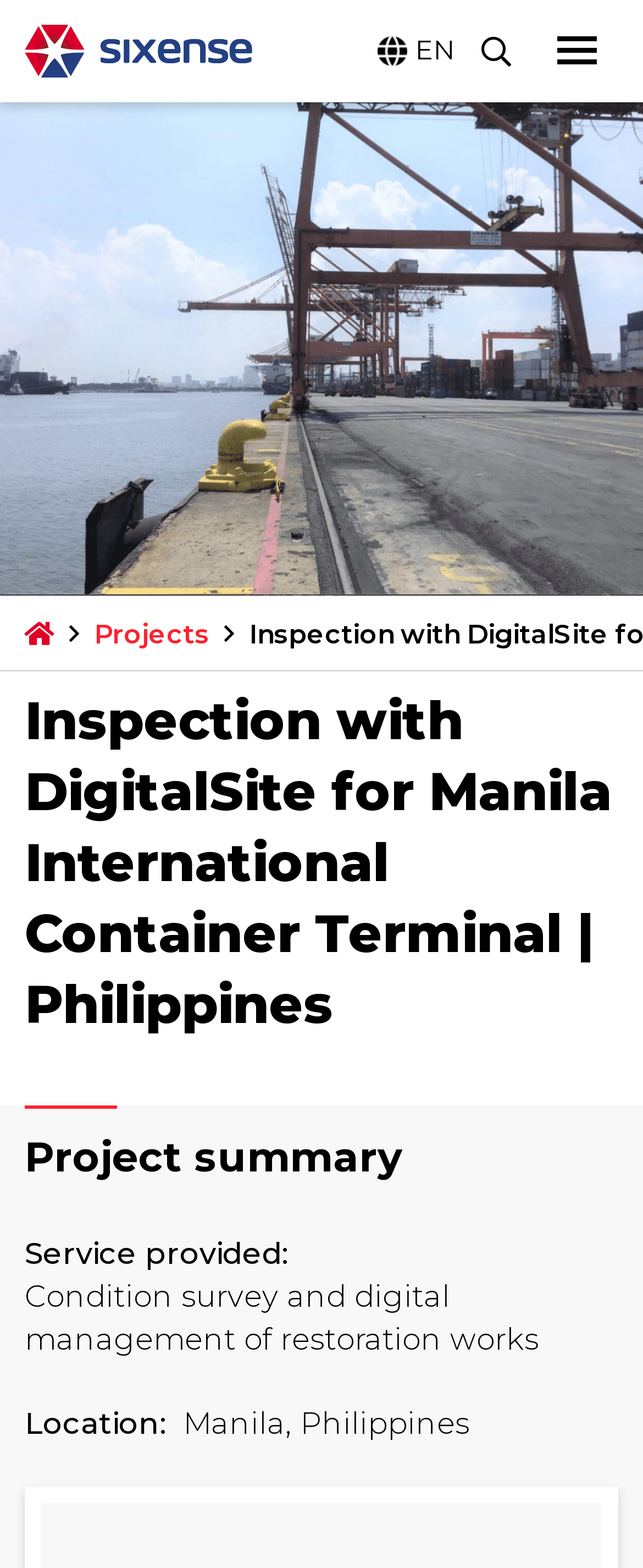Determine the main text heading of the webpage and provide its content.

Inspection with DigitalSite for Manila International Container Terminal | Philippines